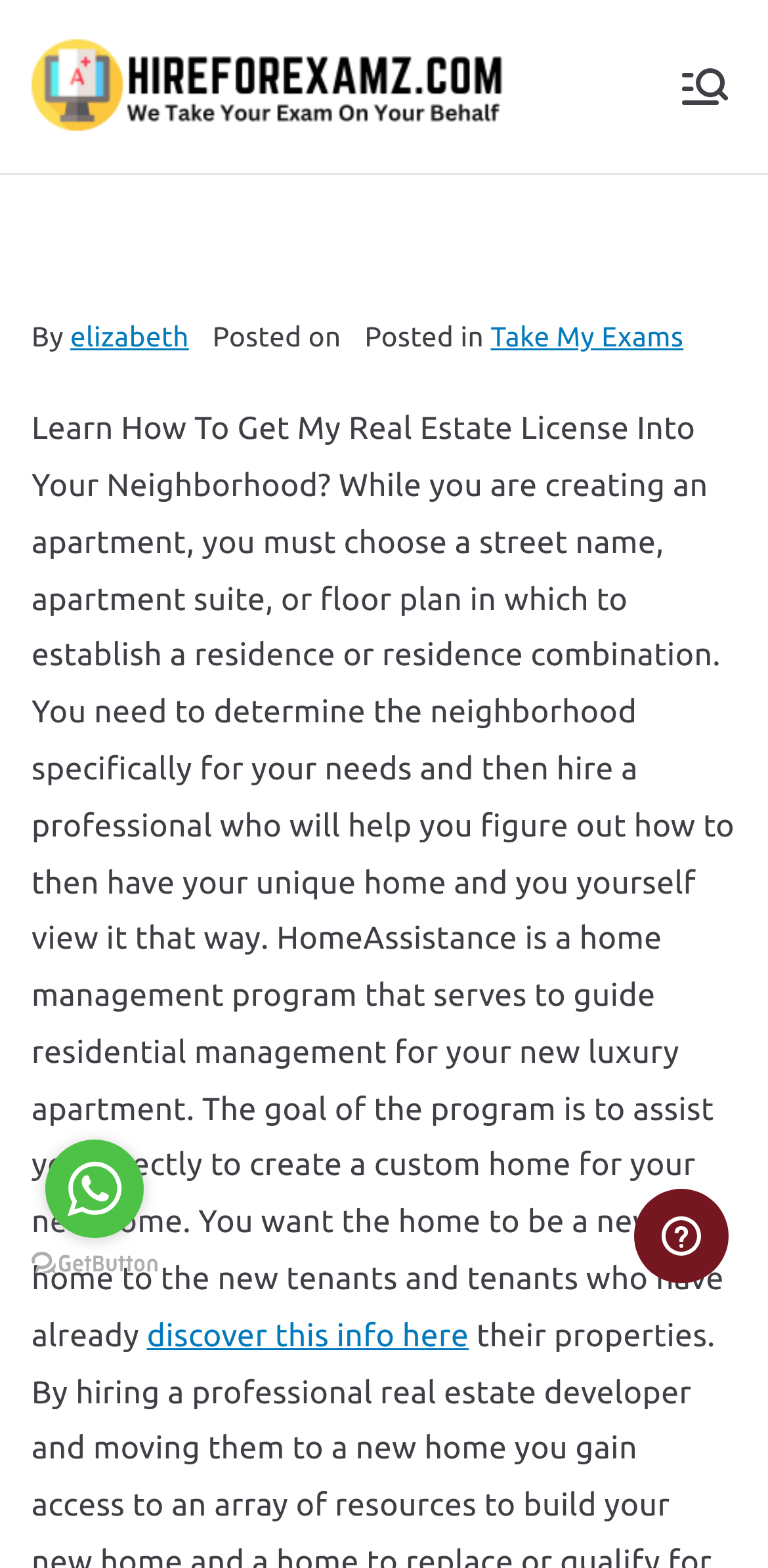Identify the bounding box coordinates of the section to be clicked to complete the task described by the following instruction: "Go to Take My Exams page". The coordinates should be four float numbers between 0 and 1, formatted as [left, top, right, bottom].

[0.639, 0.205, 0.89, 0.225]